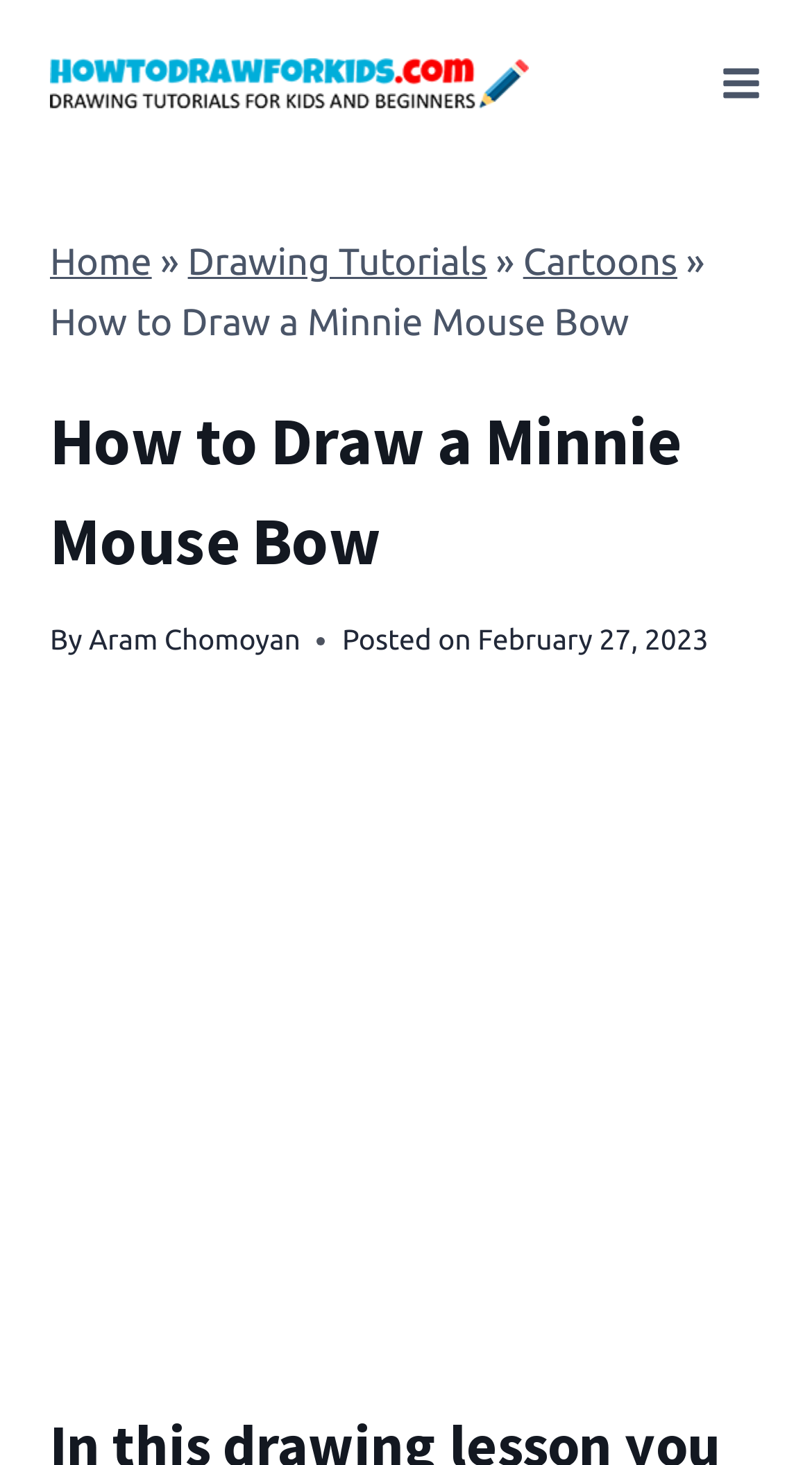Give a concise answer using only one word or phrase for this question:
What is the logo of the website?

how to draw for kids mobile logo